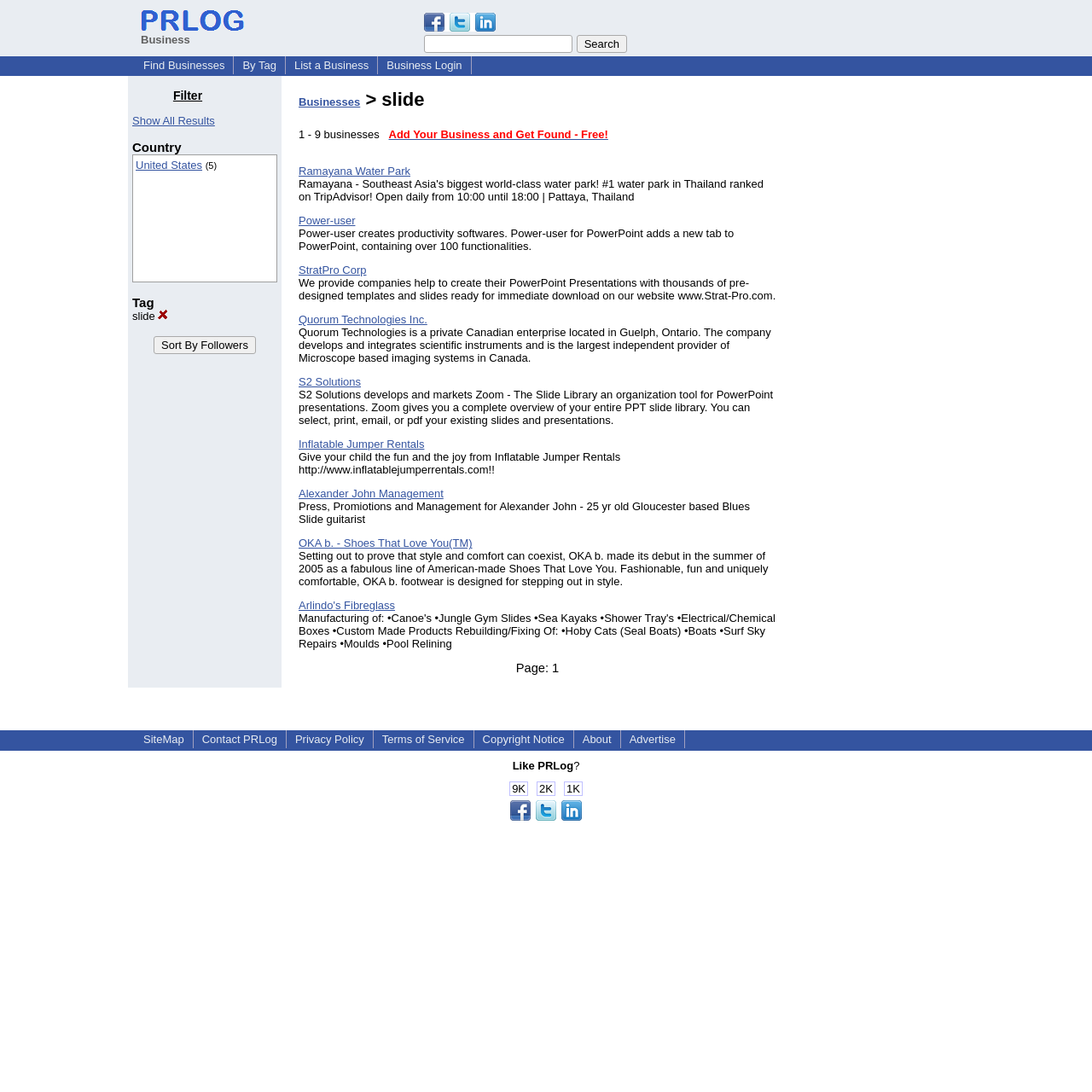Identify the bounding box of the UI element that matches this description: "Follow".

None